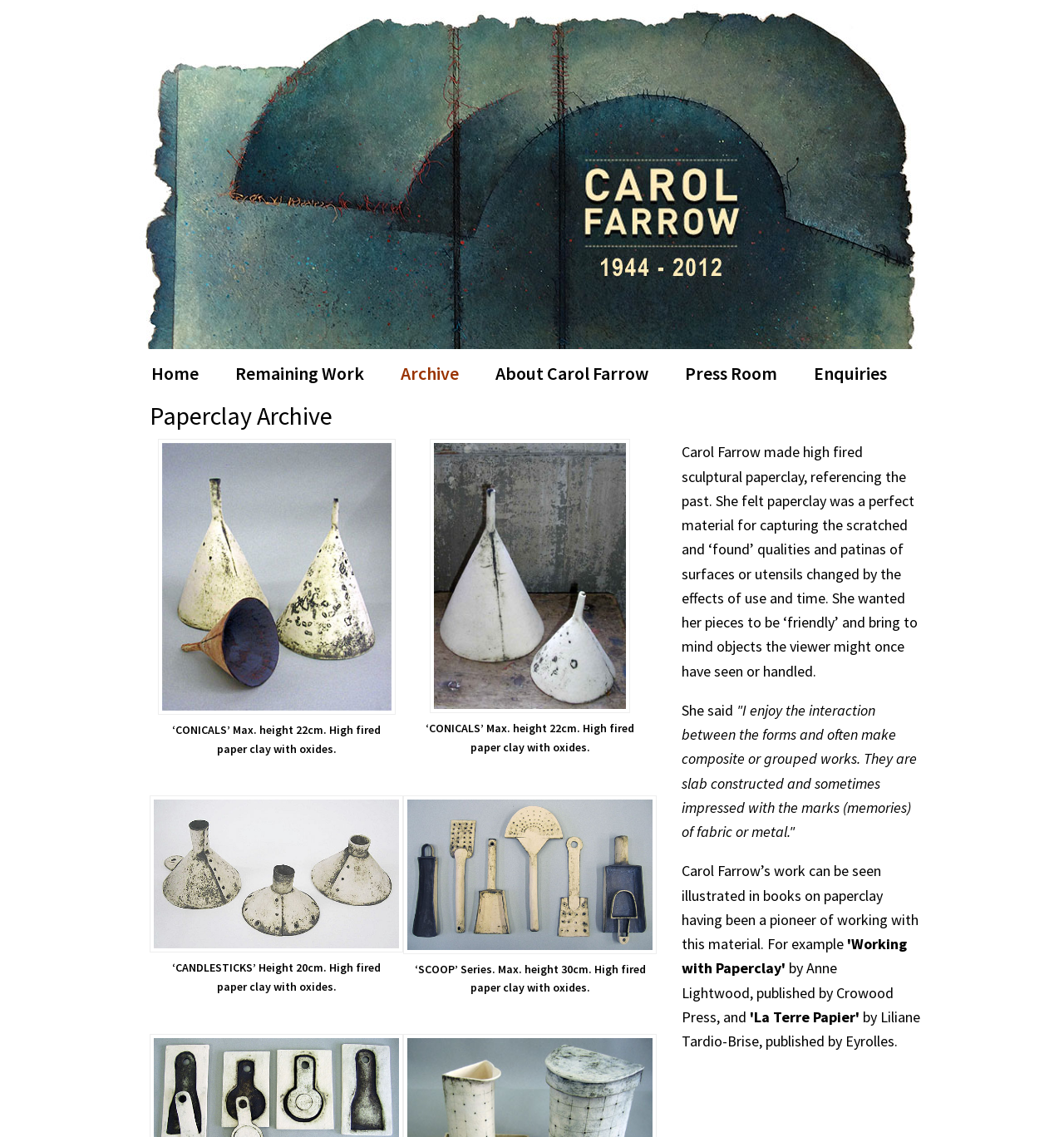Find and provide the bounding box coordinates for the UI element described with: "READ MORE".

None